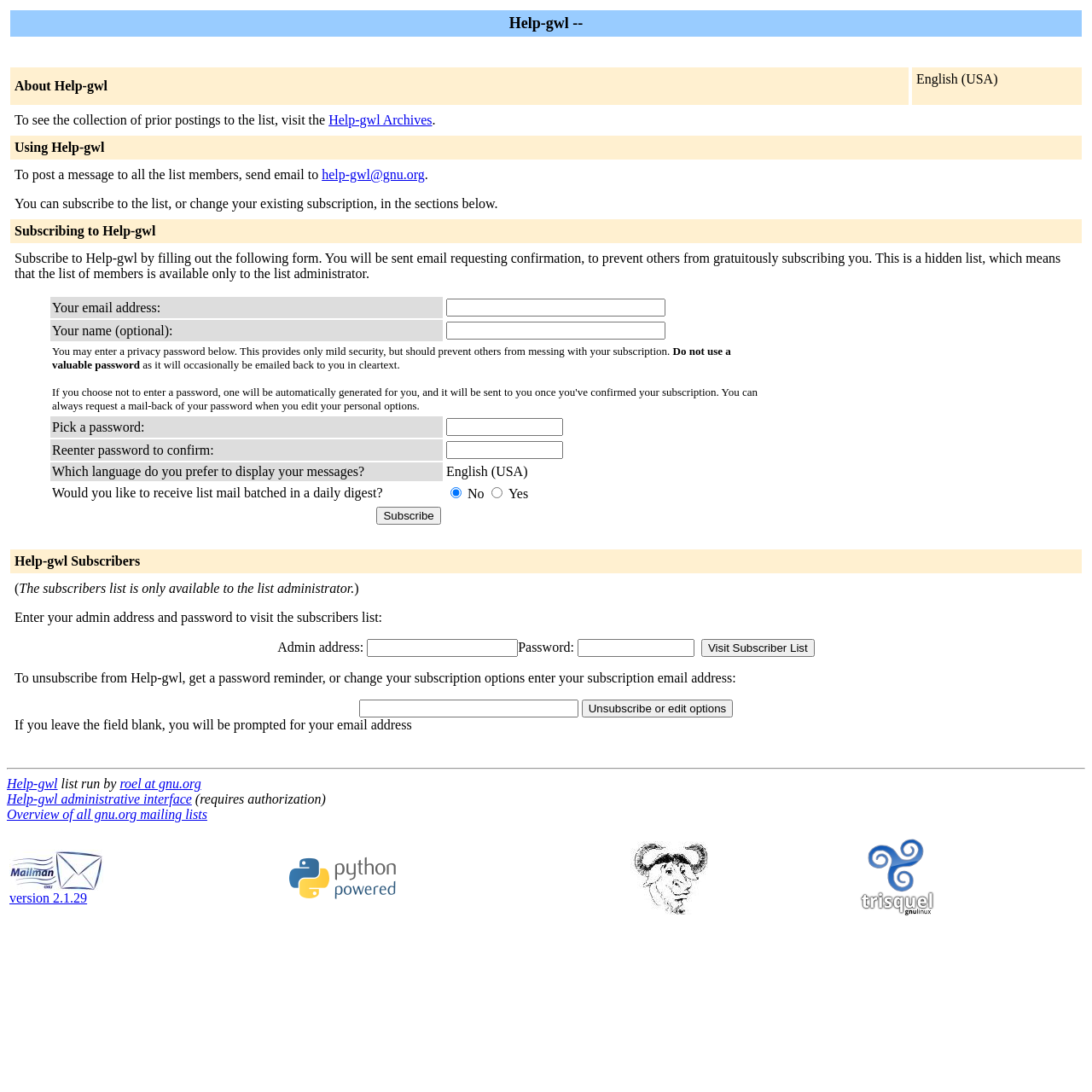What is the link to the Help-gwl Archives?
Using the picture, provide a one-word or short phrase answer.

Help-gwl Archives